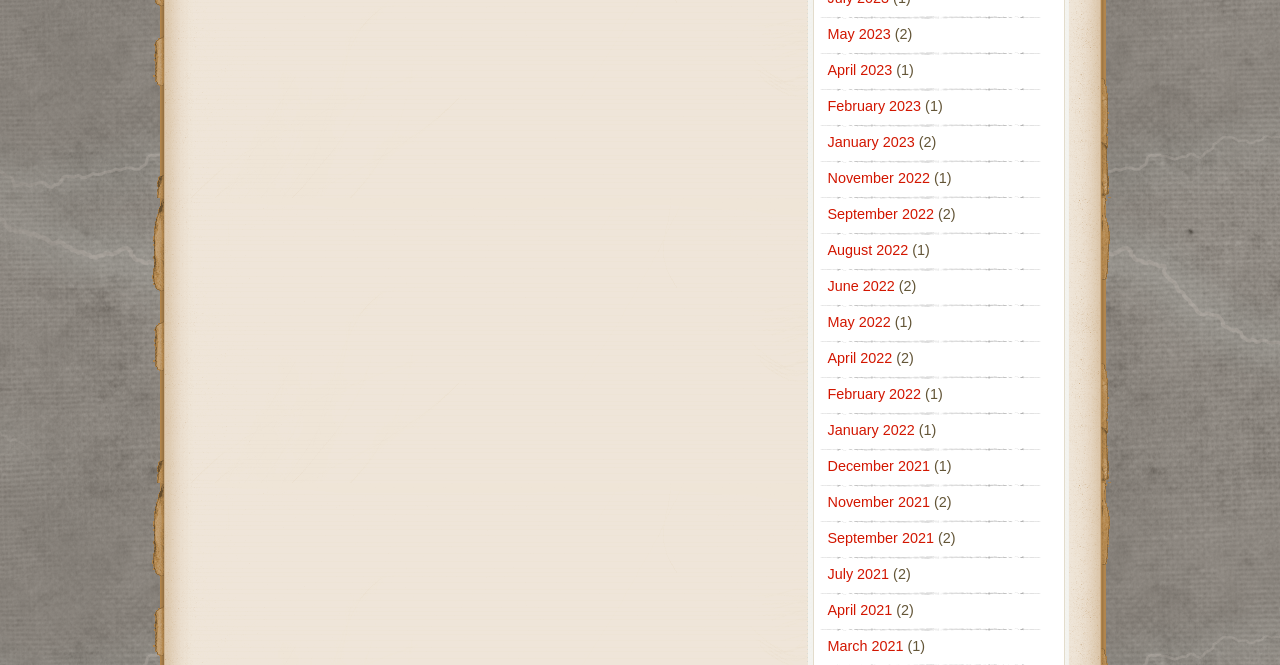Give a concise answer using only one word or phrase for this question:
What is the earliest month listed?

March 2021